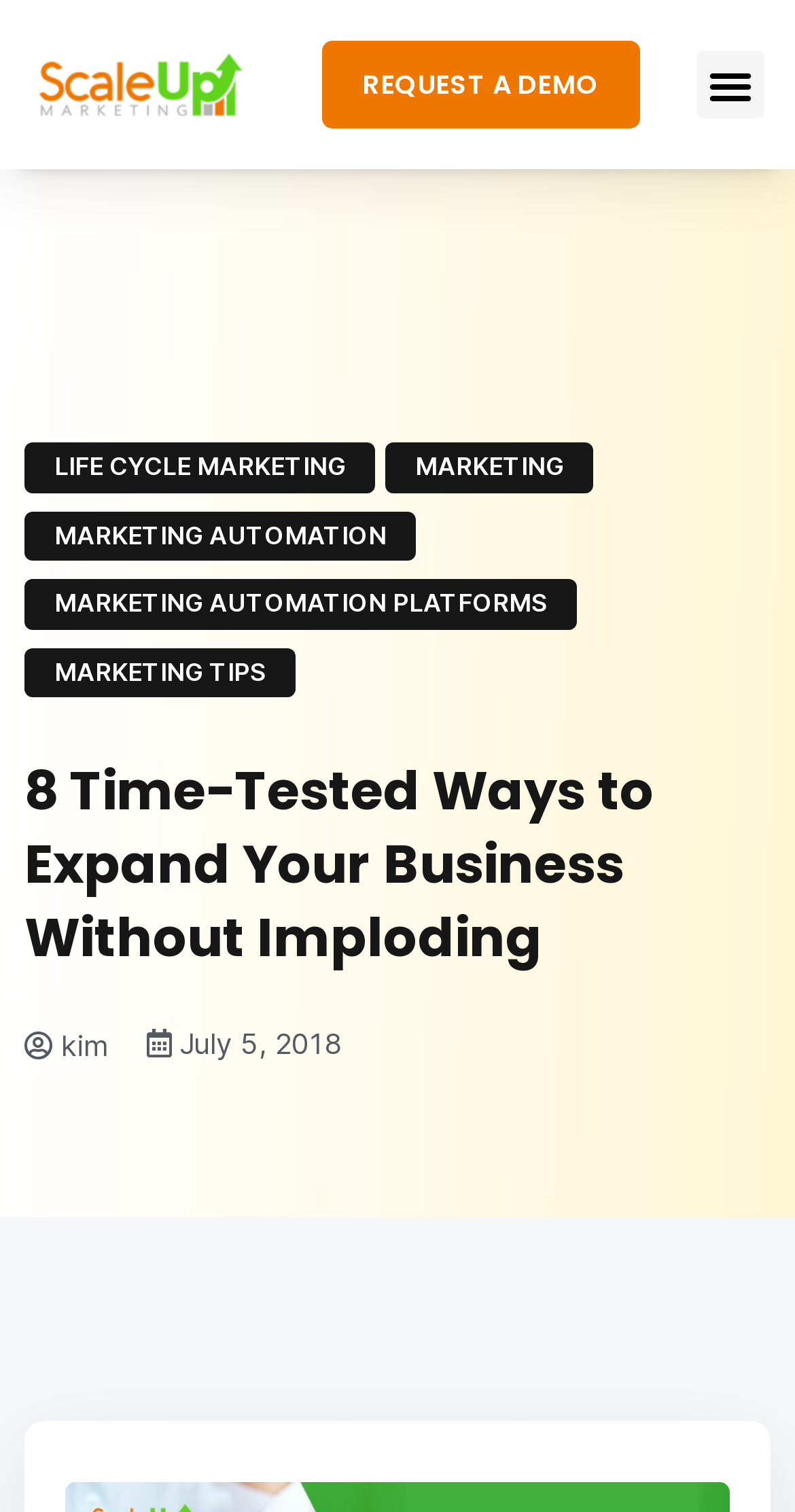What is the text of the call-to-action button?
Refer to the image and give a detailed answer to the question.

I found the call-to-action button by looking at the link element with the text 'REQUEST A DEMO', which is located near the top of the page.